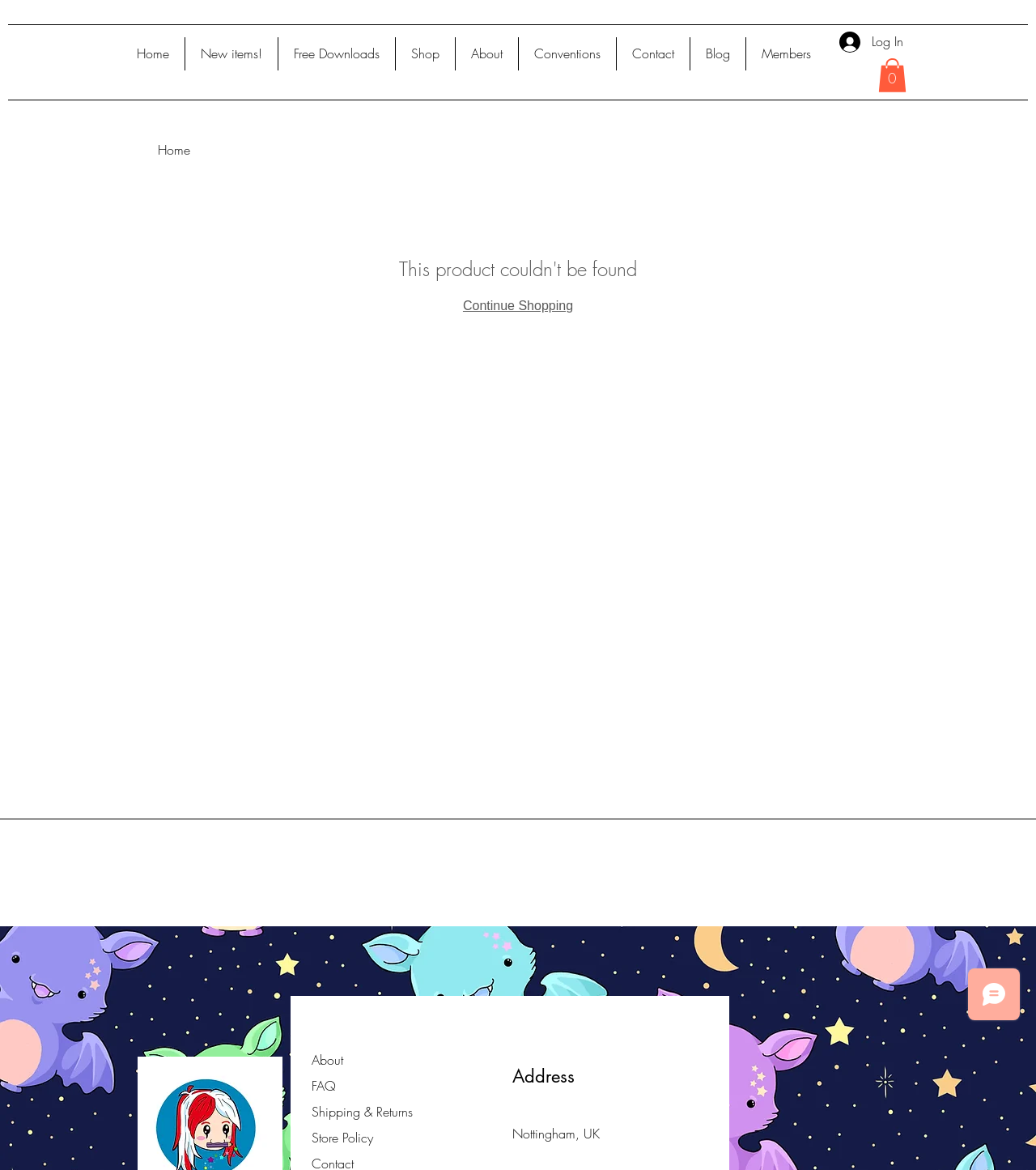Please provide the bounding box coordinates for the UI element as described: "Store Policy". The coordinates must be four floats between 0 and 1, represented as [left, top, right, bottom].

[0.301, 0.965, 0.36, 0.98]